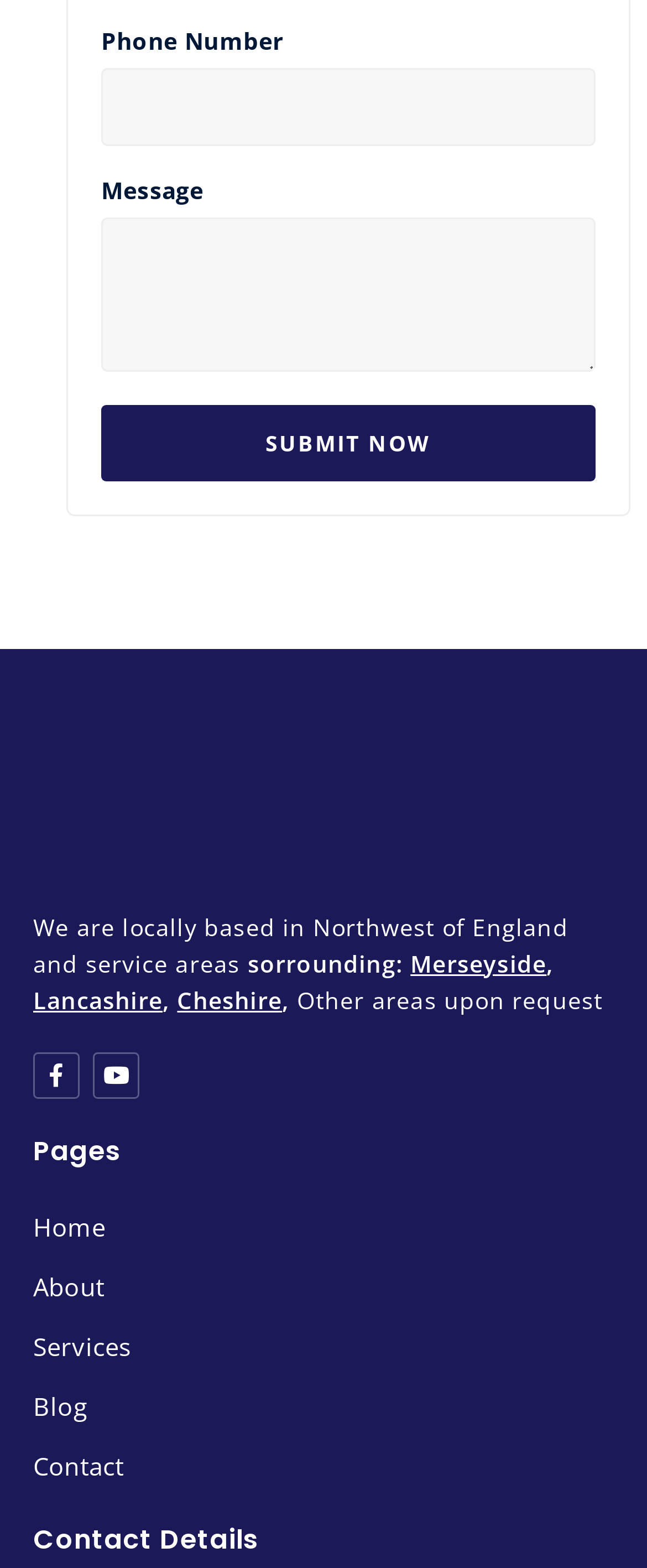What is the required field in the form?
Please provide a single word or phrase in response based on the screenshot.

Phone Number